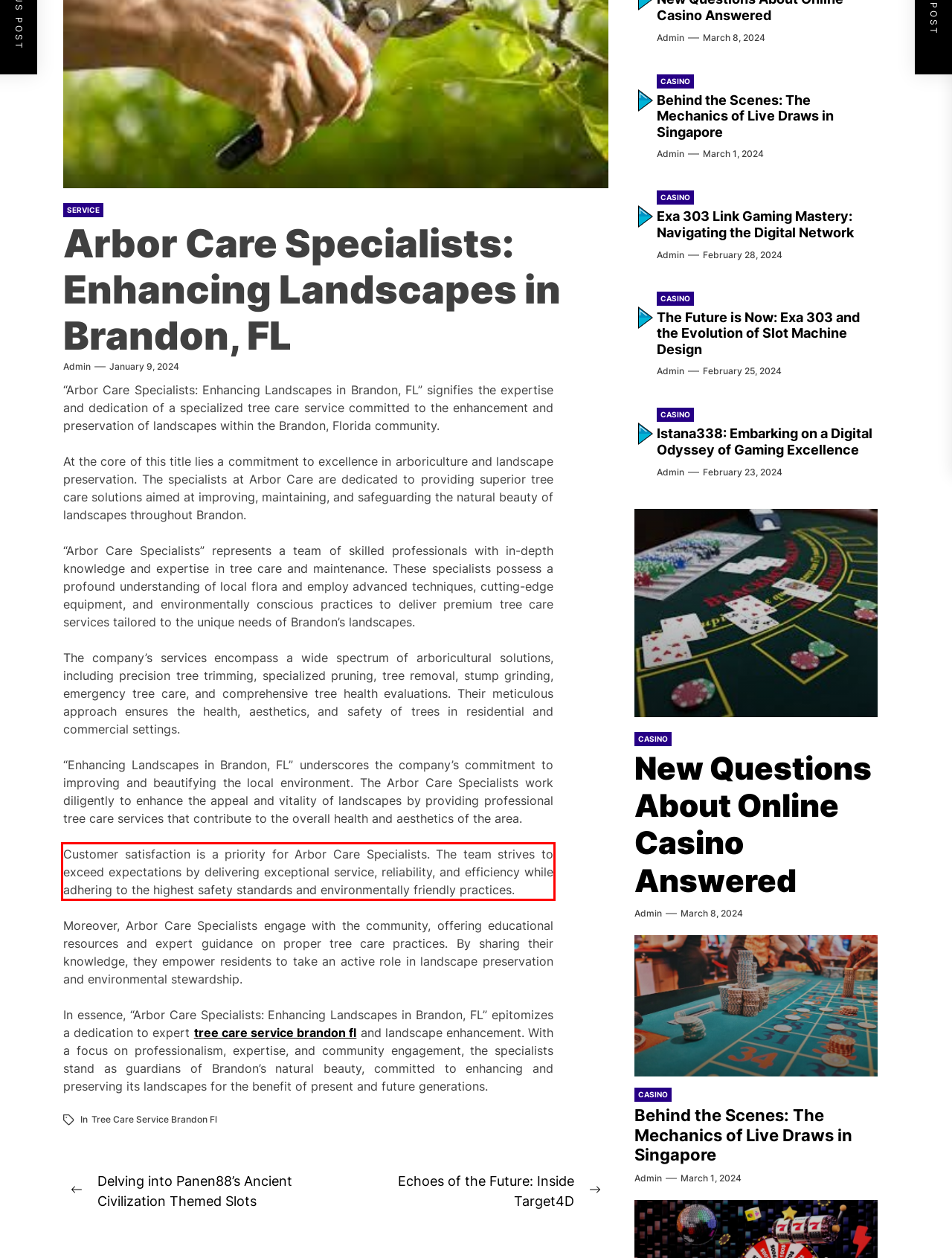Analyze the webpage screenshot and use OCR to recognize the text content in the red bounding box.

Customer satisfaction is a priority for Arbor Care Specialists. The team strives to exceed expectations by delivering exceptional service, reliability, and efficiency while adhering to the highest safety standards and environmentally friendly practices.